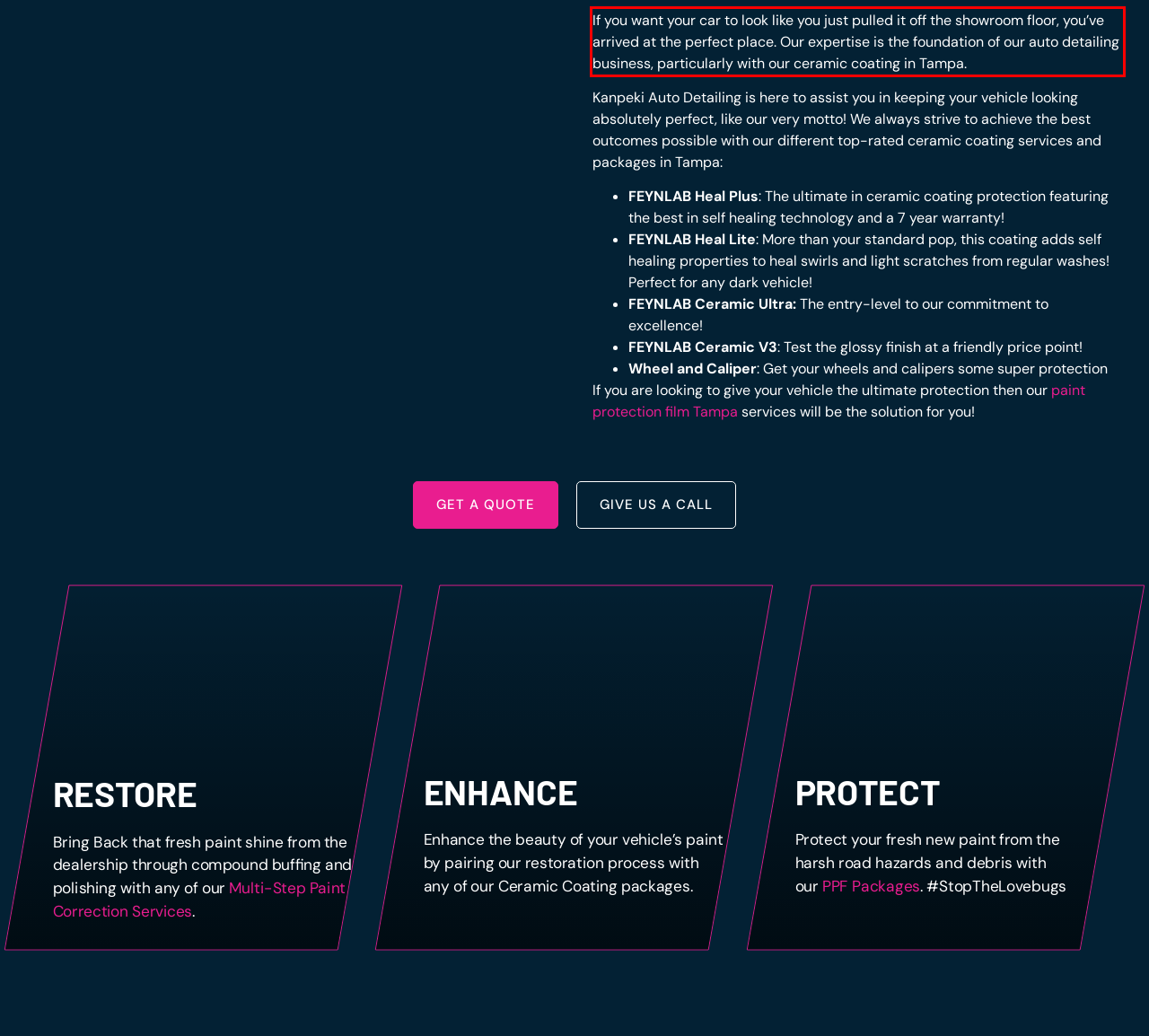Please take the screenshot of the webpage, find the red bounding box, and generate the text content that is within this red bounding box.

If you want your car to look like you just pulled it off the showroom floor, you’ve arrived at the perfect place. Our expertise is the foundation of our auto detailing business, particularly with our ceramic coating in Tampa.